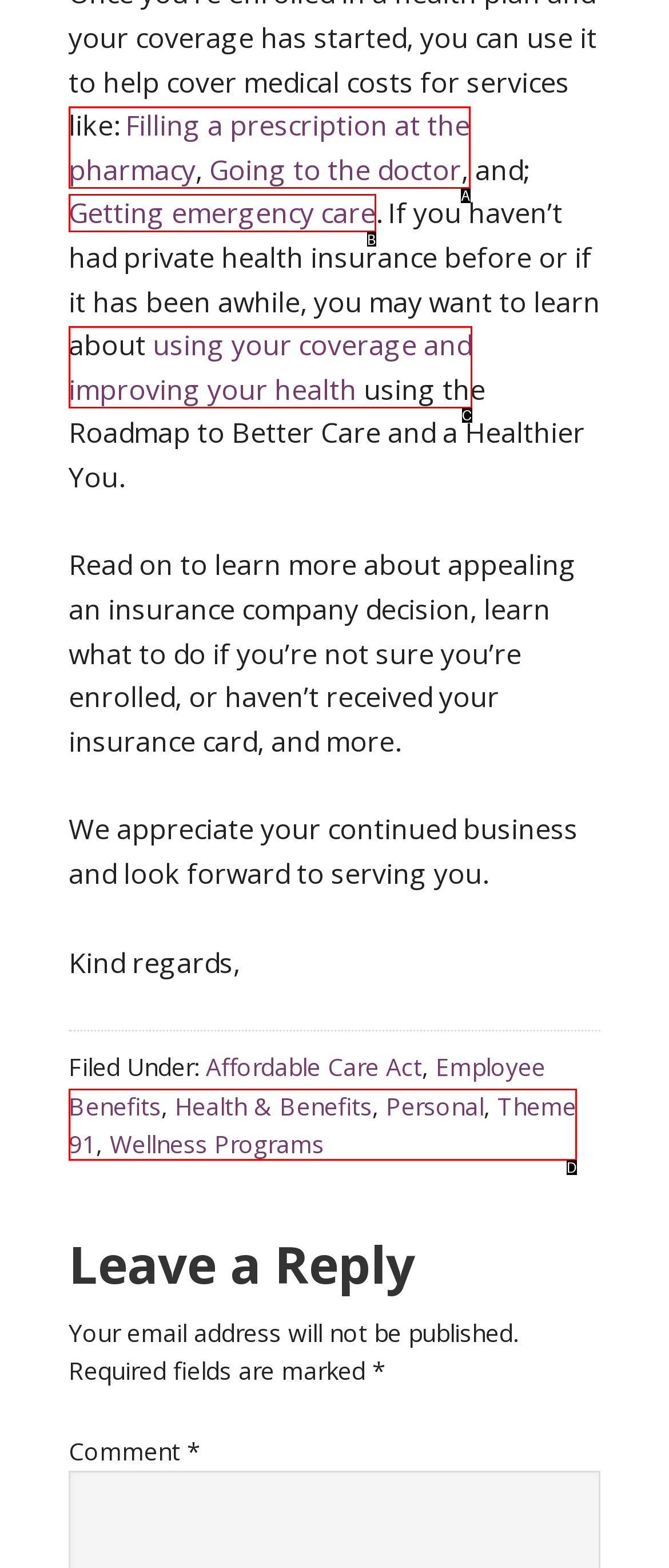From the available choices, determine which HTML element fits this description: Theme 91 Respond with the correct letter.

D